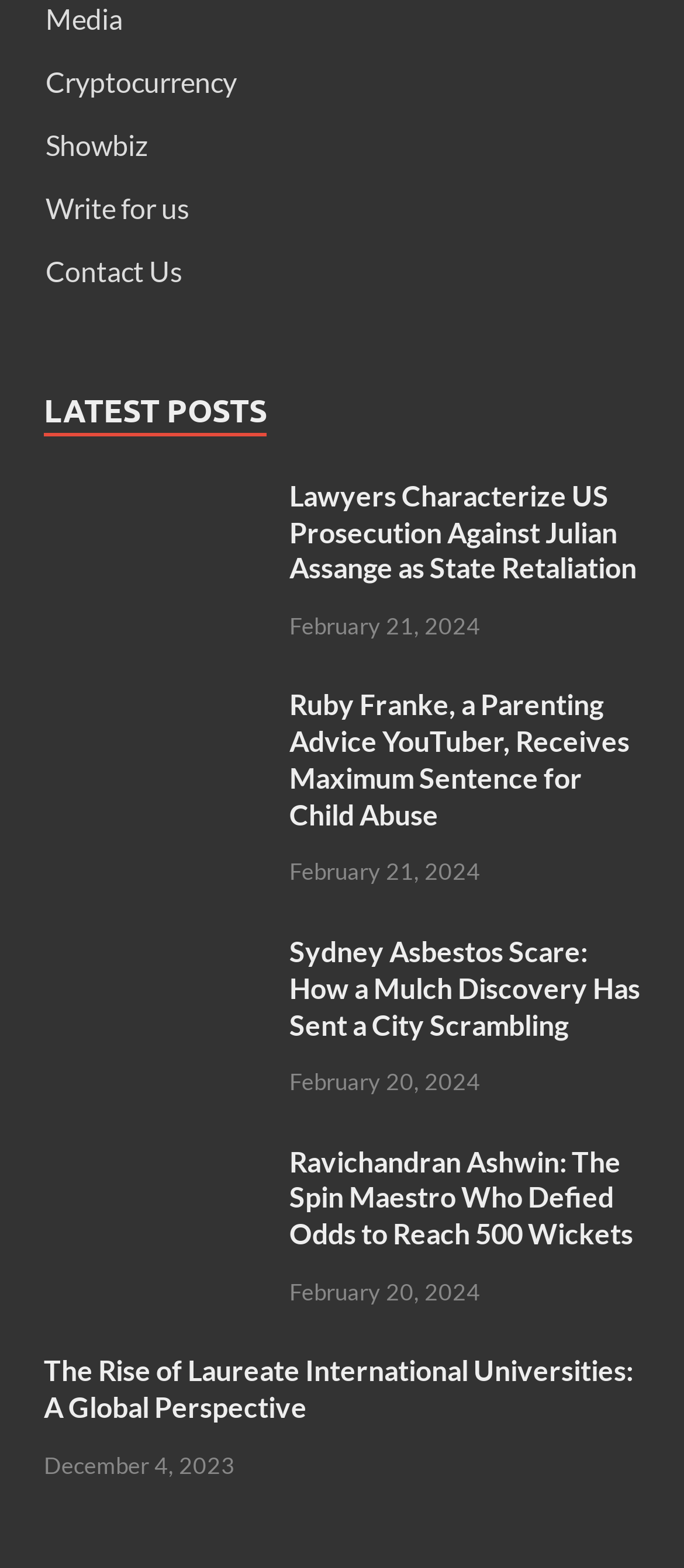Respond to the question below with a concise word or phrase:
How many links are under the 'LATEST POSTS' heading?

5